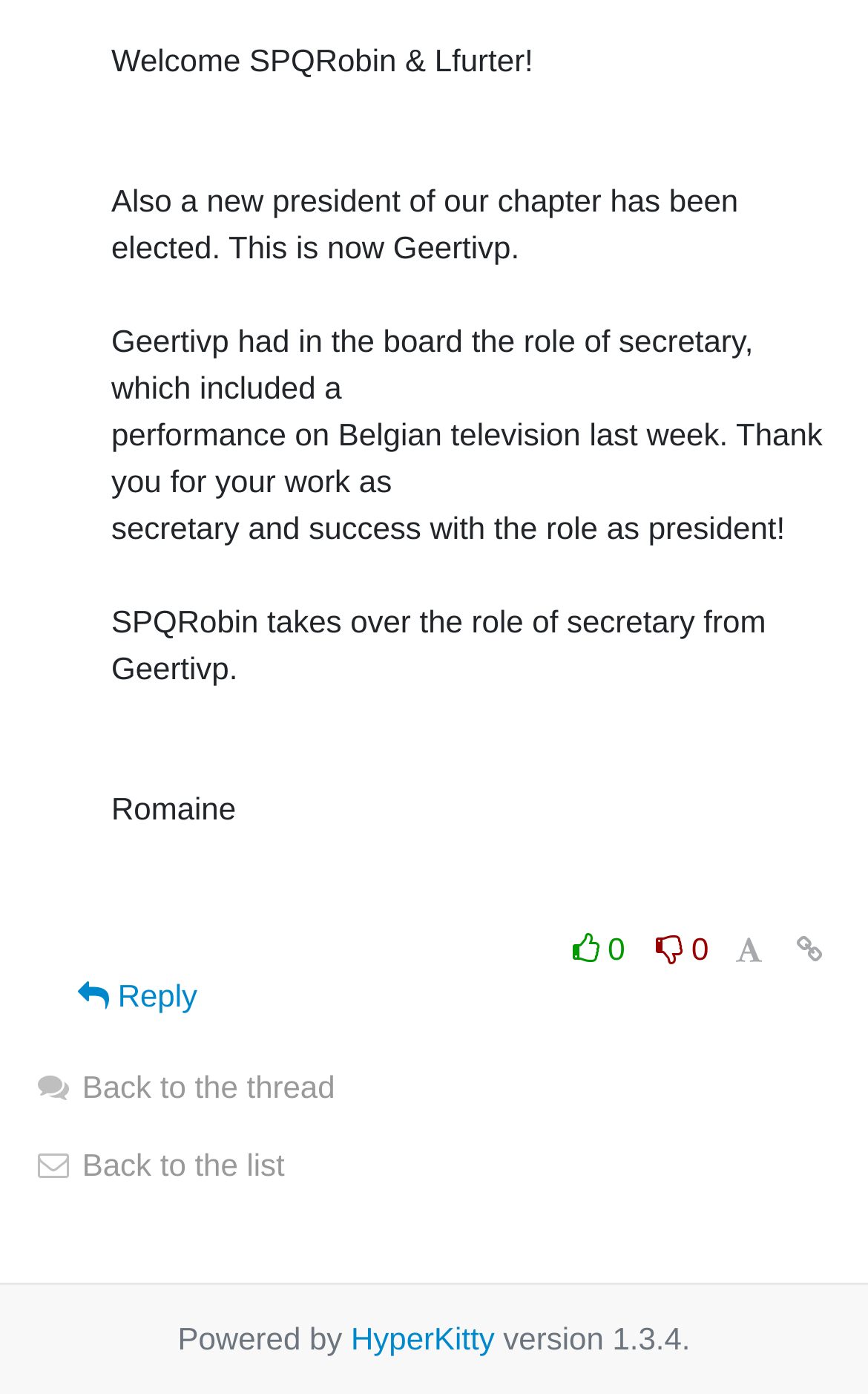Please reply to the following question with a single word or a short phrase:
How many links are there in the top-right corner?

4